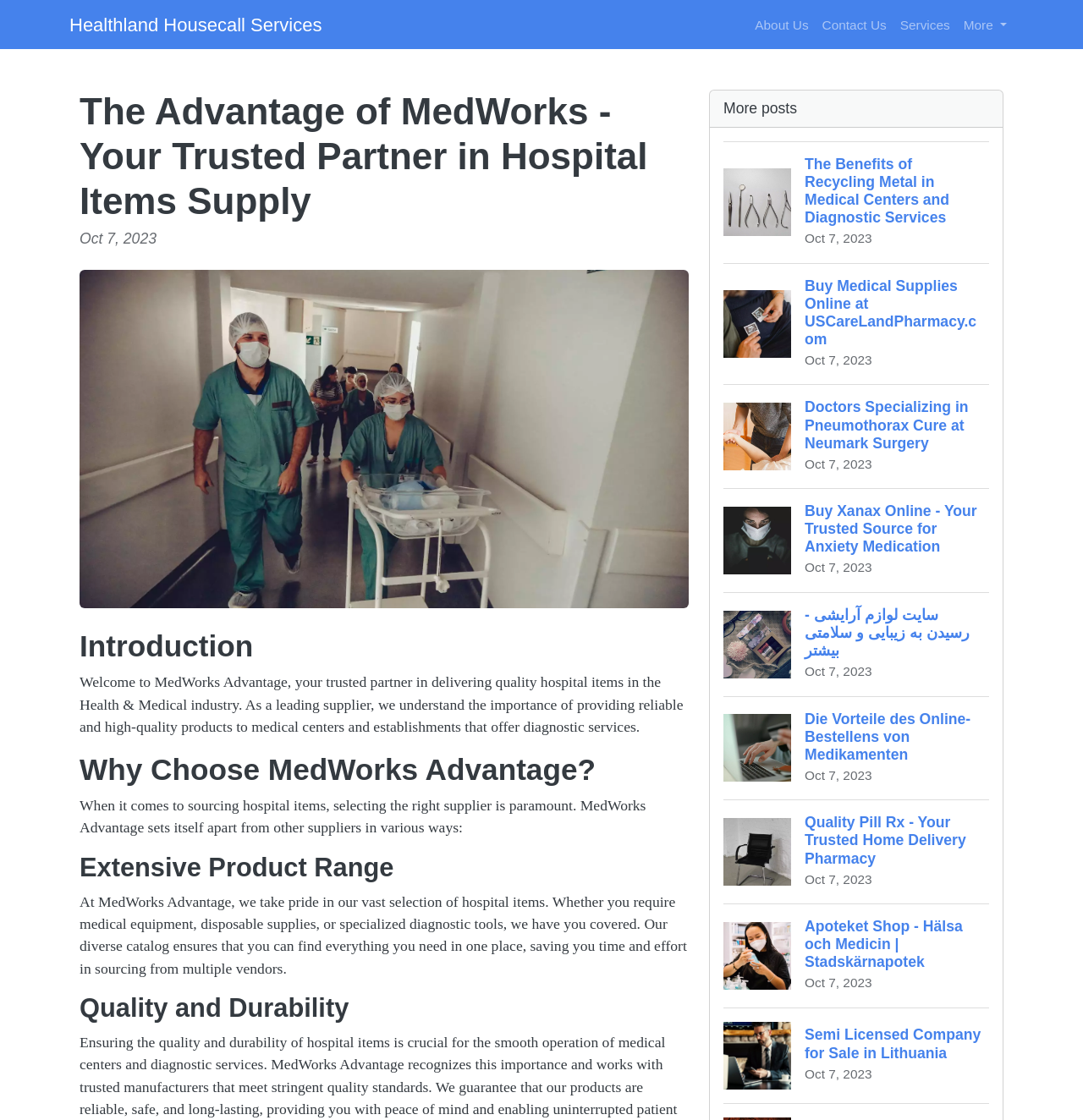Identify the bounding box coordinates of the clickable region to carry out the given instruction: "Click the 'Healthland Housecall Services' link".

[0.064, 0.006, 0.297, 0.038]